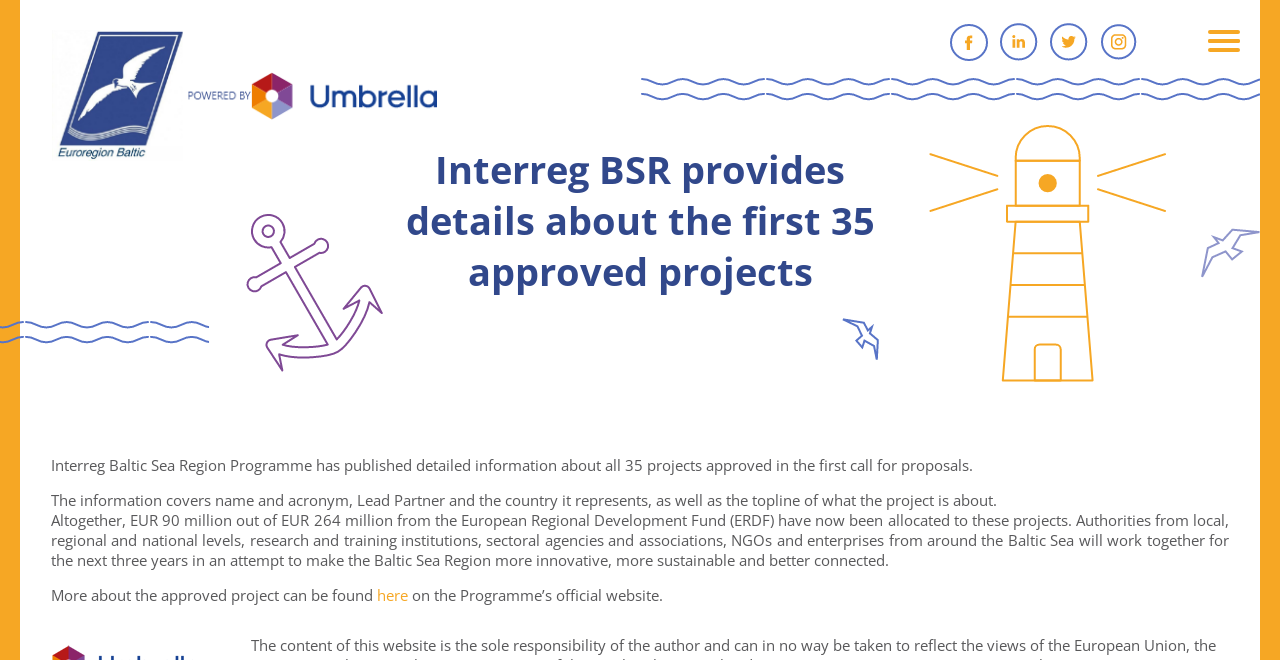What is the purpose of the projects? Examine the screenshot and reply using just one word or a brief phrase.

Make the Baltic Sea Region more innovative, sustainable and connected